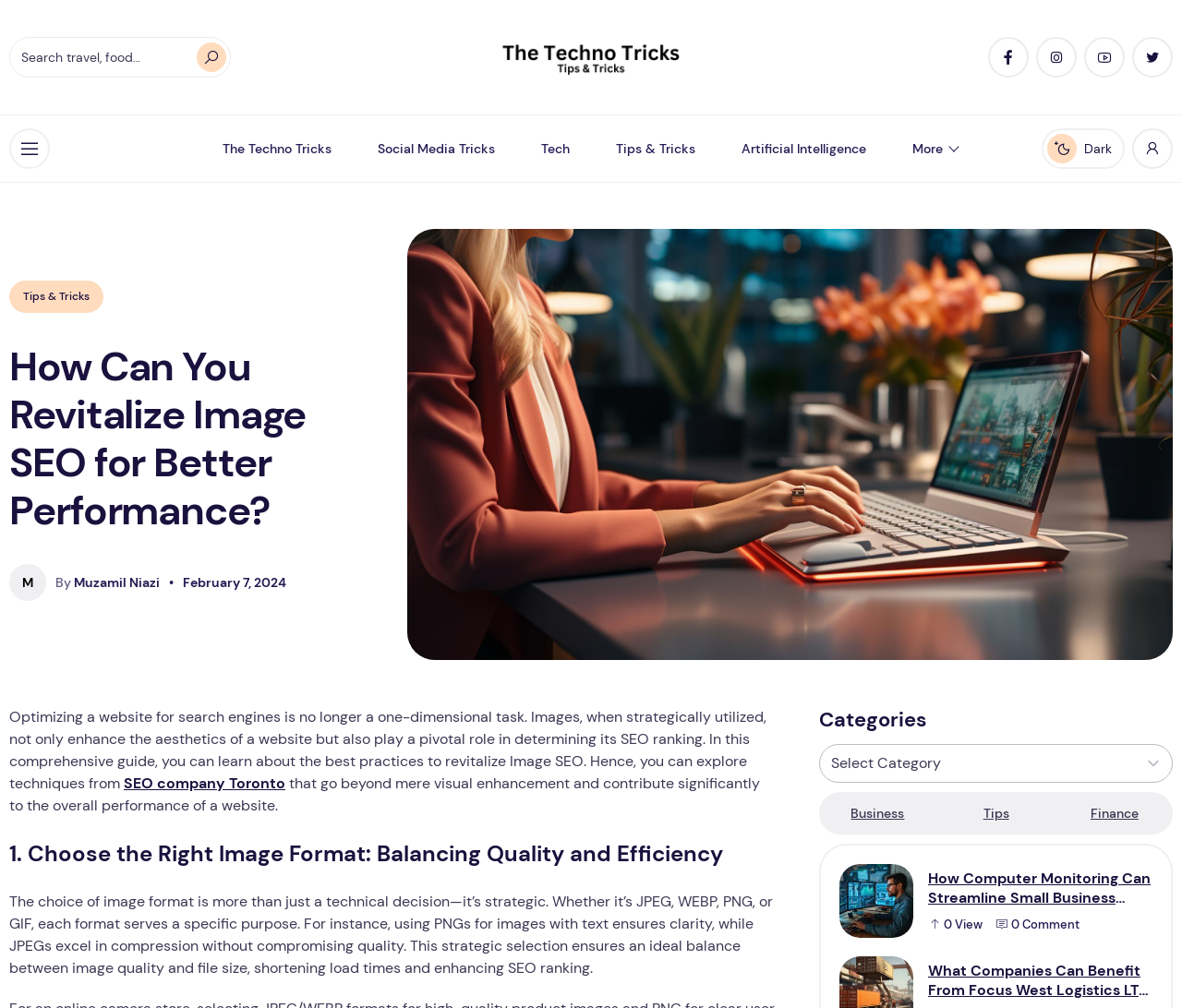Identify the bounding box coordinates of the region that should be clicked to execute the following instruction: "Open menu".

[0.008, 0.127, 0.042, 0.168]